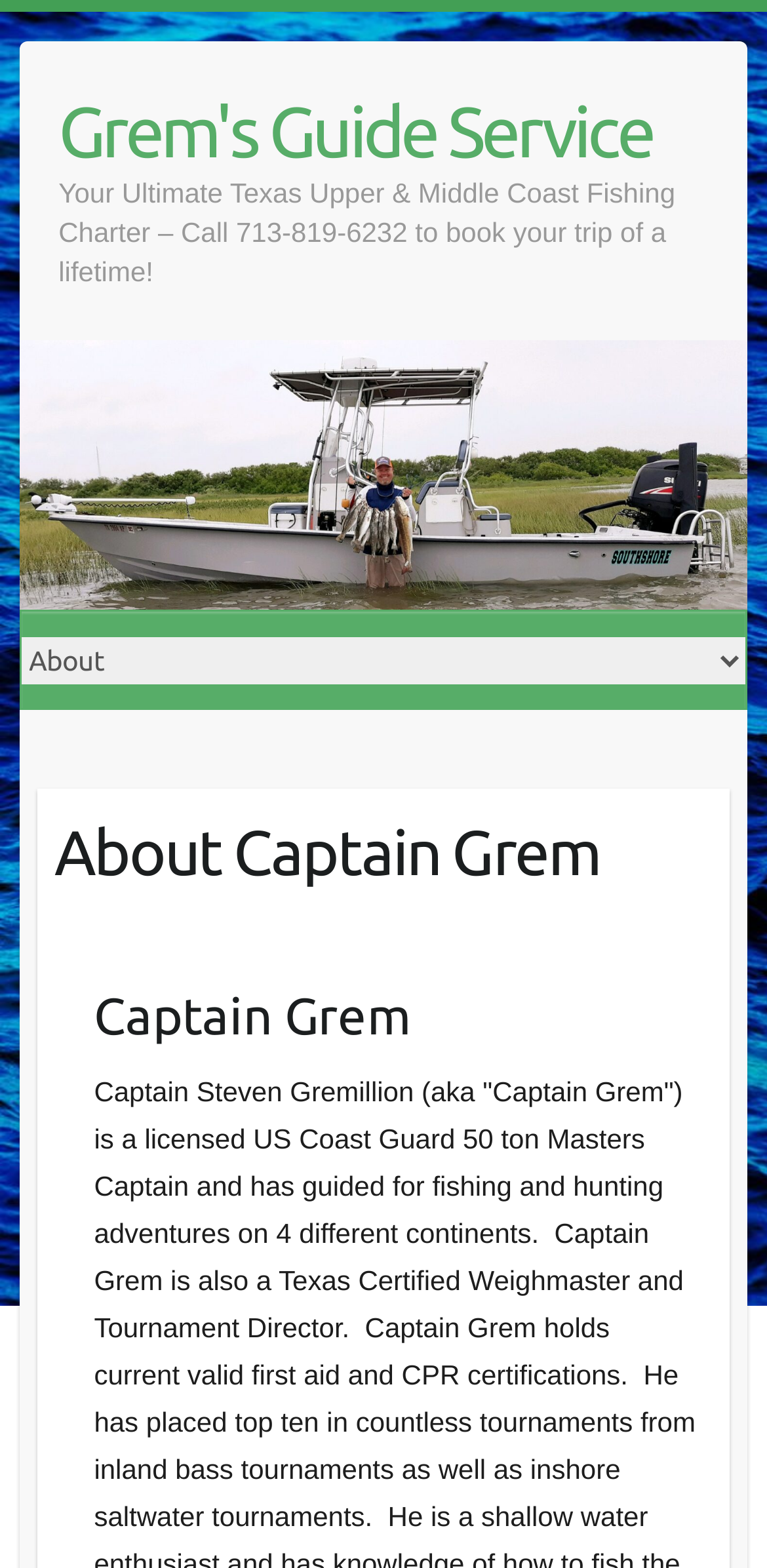Give an extensive and precise description of the webpage.

The webpage is about Captain Grem and Grem's Guide Service. At the top, there is a heading that reads "Grem's Guide Service" with a link to the same name. Below this heading, there is a more detailed heading that describes the service as "Your Ultimate Texas Upper & Middle Coast Fishing Charter" and provides a phone number to book a trip.

To the right of these headings, there is a large image that takes up most of the width of the page, likely a logo or a picture related to the guide service. 

On the bottom left, there is a combobox with a header that reads "About Captain Grem". Below this header, there is another heading that simply reads "Captain Grem".